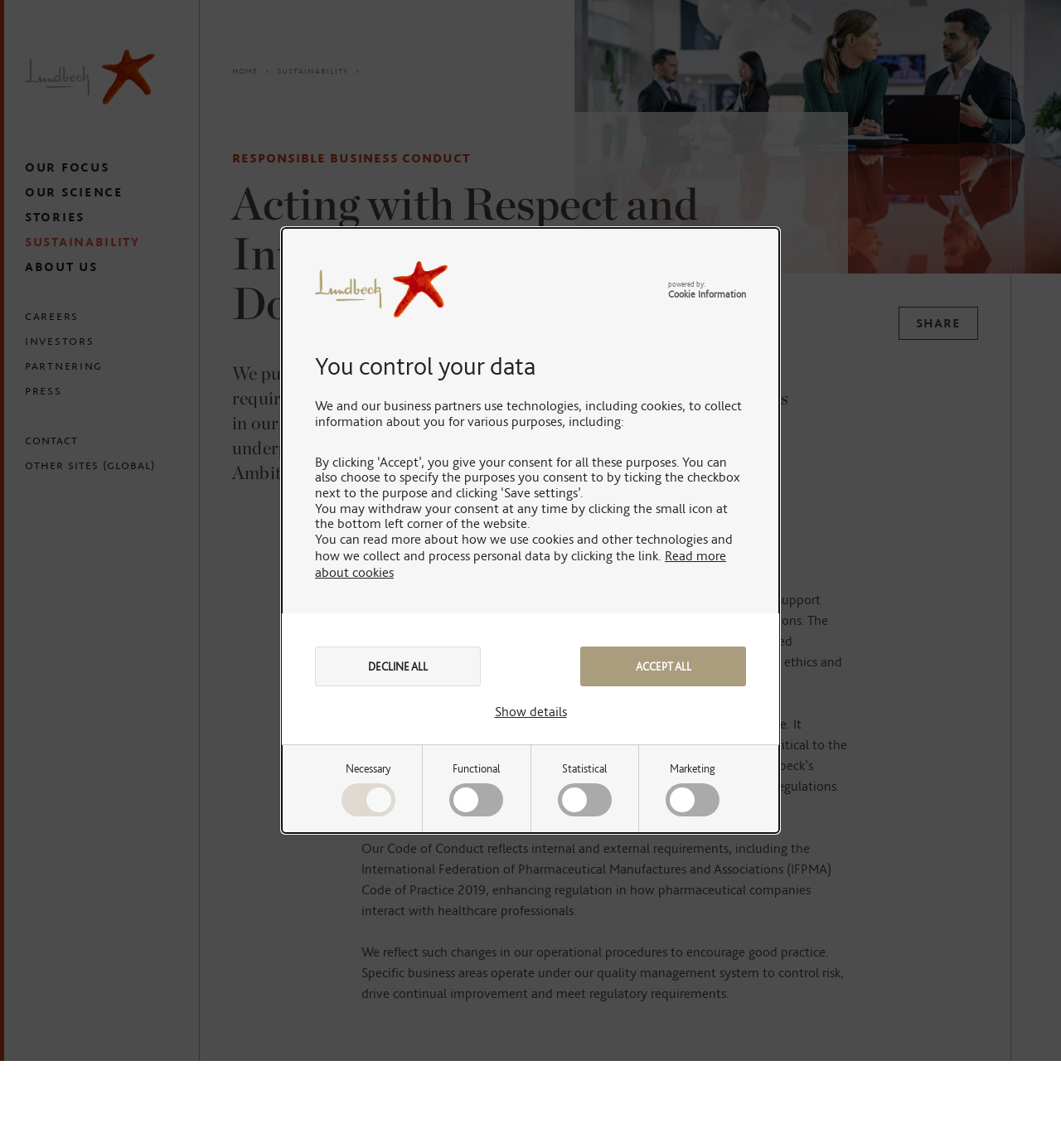What is the name of the code that conveys the company's commitments and expectations to employees?
Answer the question in a detailed and comprehensive manner.

The webpage states that the company's Code of Conduct is the backbone of its ethics and compliance culture, conveying its commitments and expectations to employees for areas critical to the pharmaceutical industry.